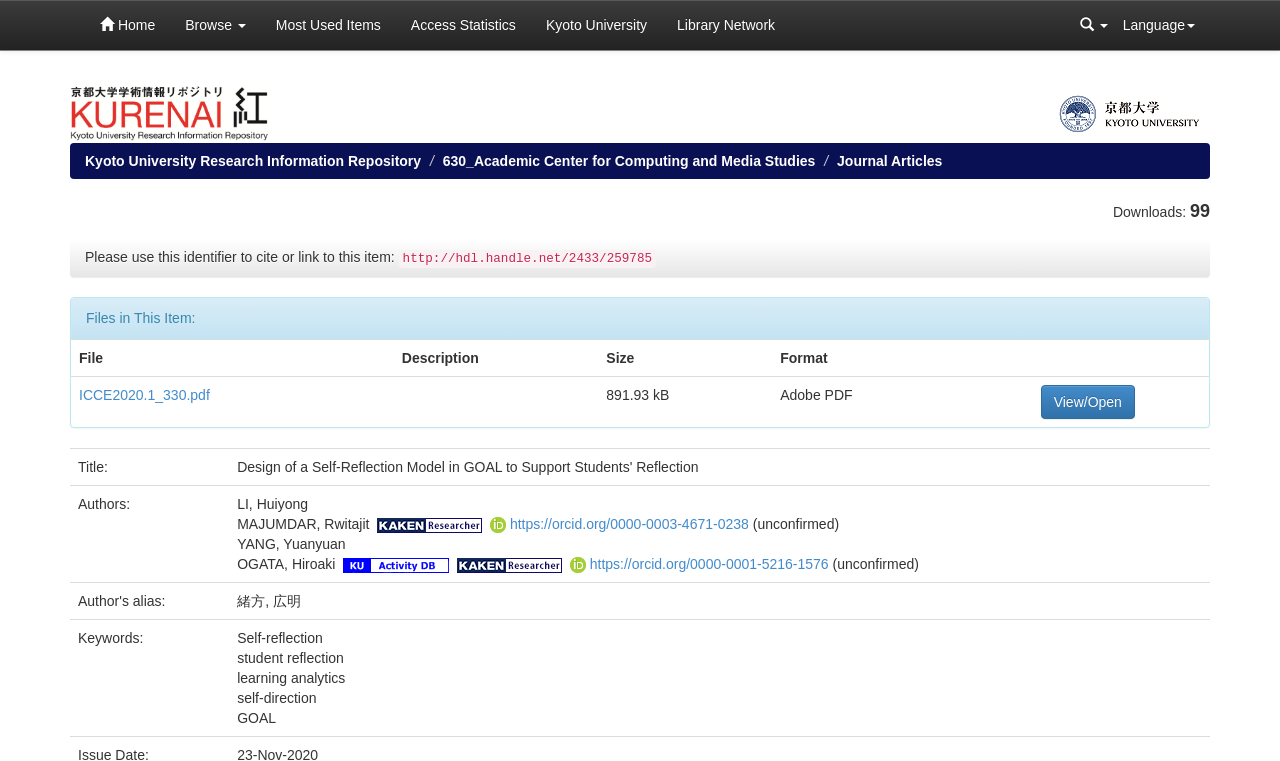What is the size of the file?
Look at the image and answer the question with a single word or phrase.

891.93 kB